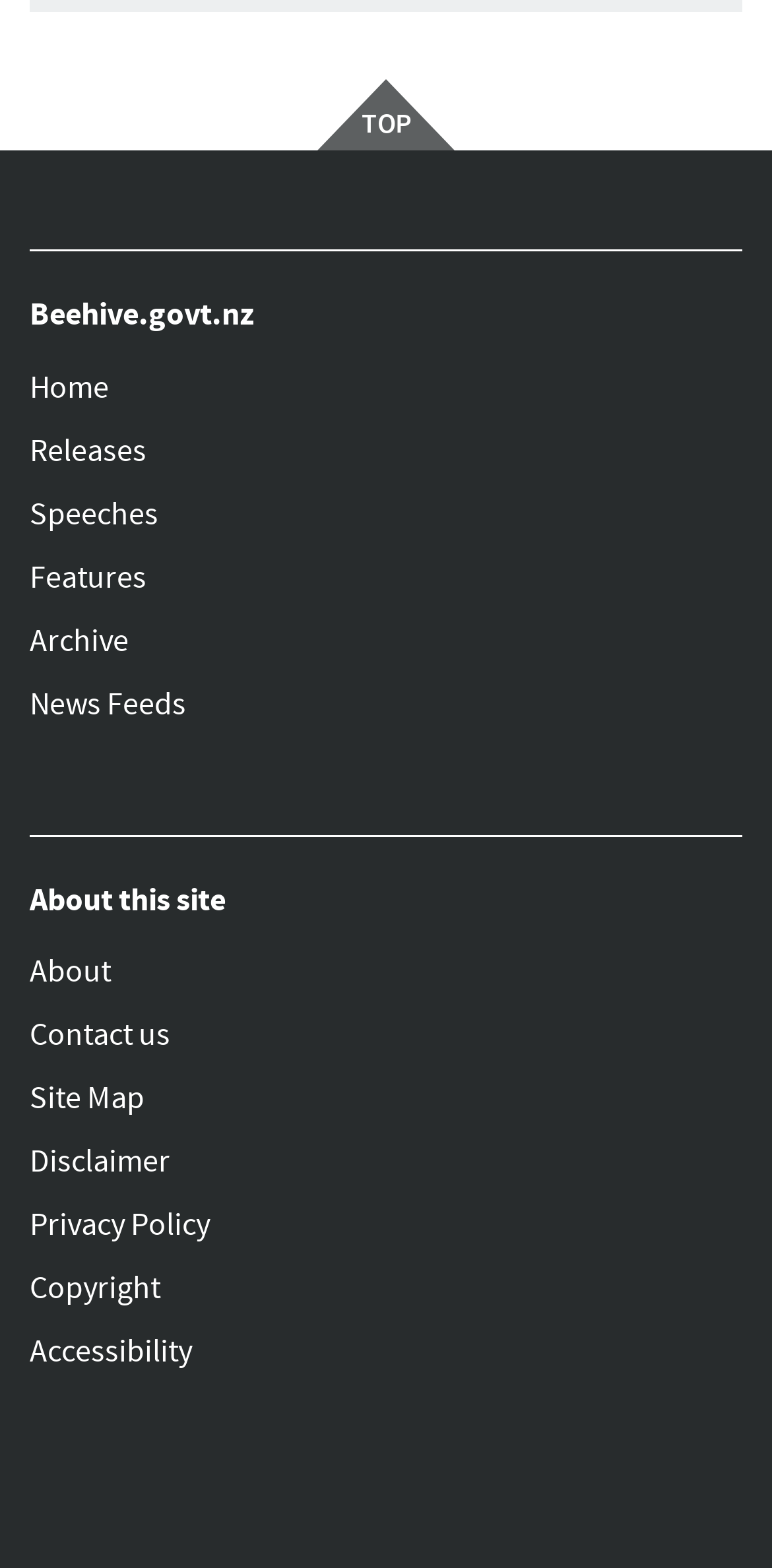Respond to the question below with a single word or phrase:
How many sections are in the navigation?

2